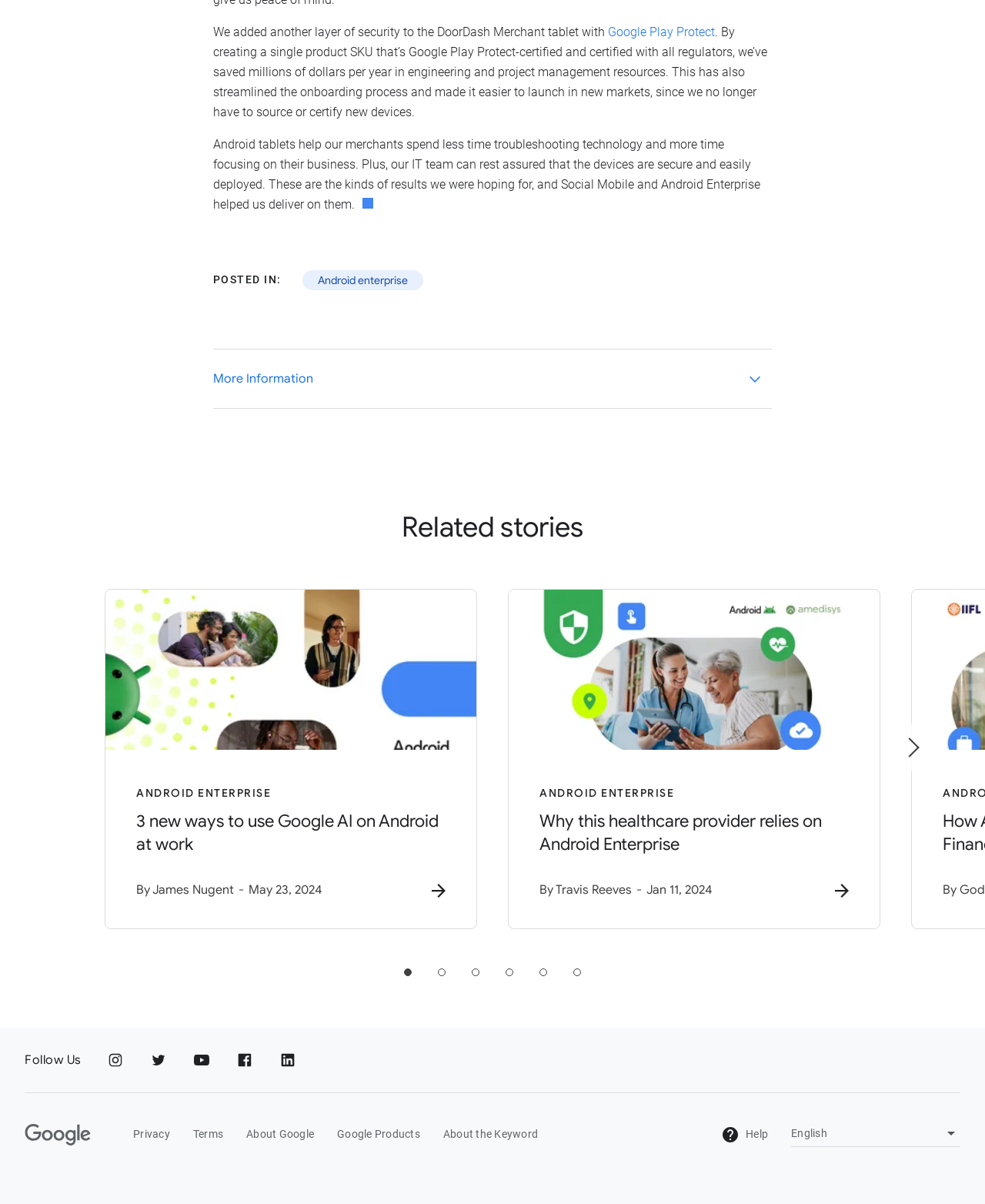Find the bounding box coordinates of the area to click in order to follow the instruction: "Click on the 'More Information' button".

[0.749, 0.301, 0.784, 0.329]